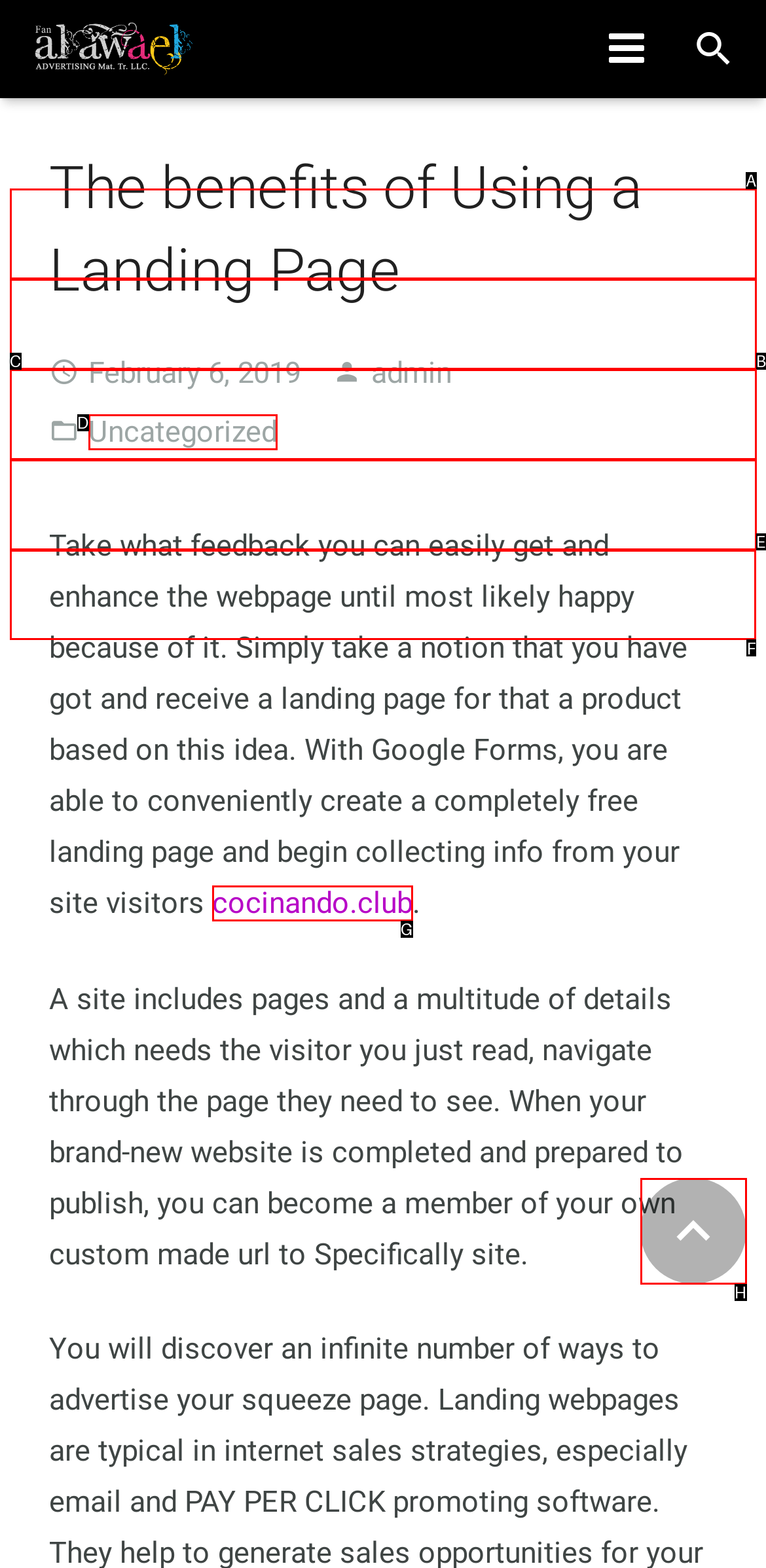Tell me which one HTML element I should click to complete the following task: Click the CONTACT US link
Answer with the option's letter from the given choices directly.

F